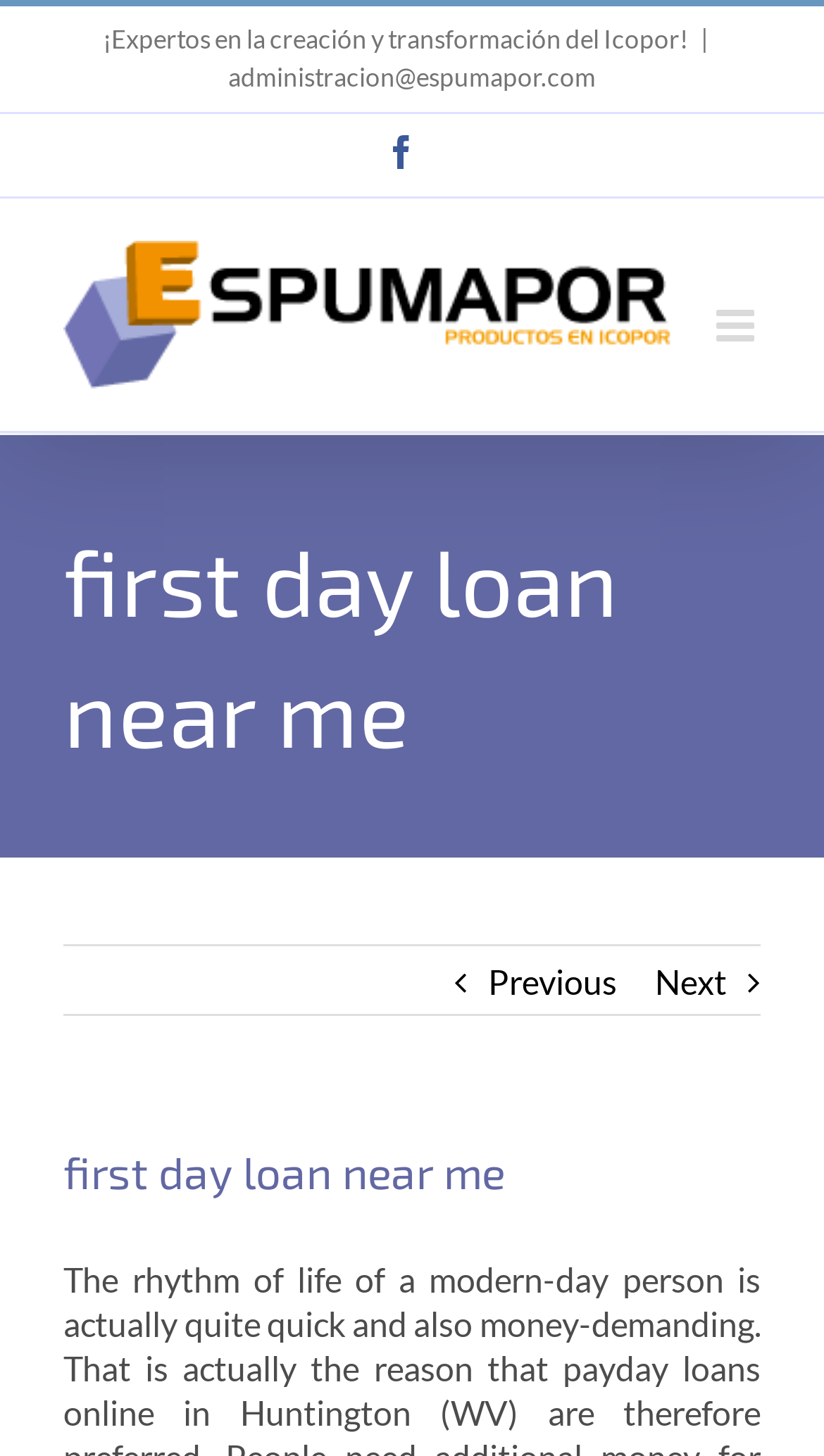What is the logo of the website?
Refer to the image and provide a one-word or short phrase answer.

Espumapor Logo